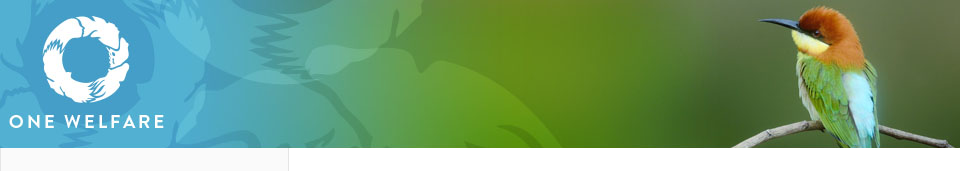What is the color of the bird's head?
Please provide a comprehensive answer to the question based on the webpage screenshot.

The caption specifically mentions that the bird has a 'rich brown head', which answers the question about the color of the bird's head.